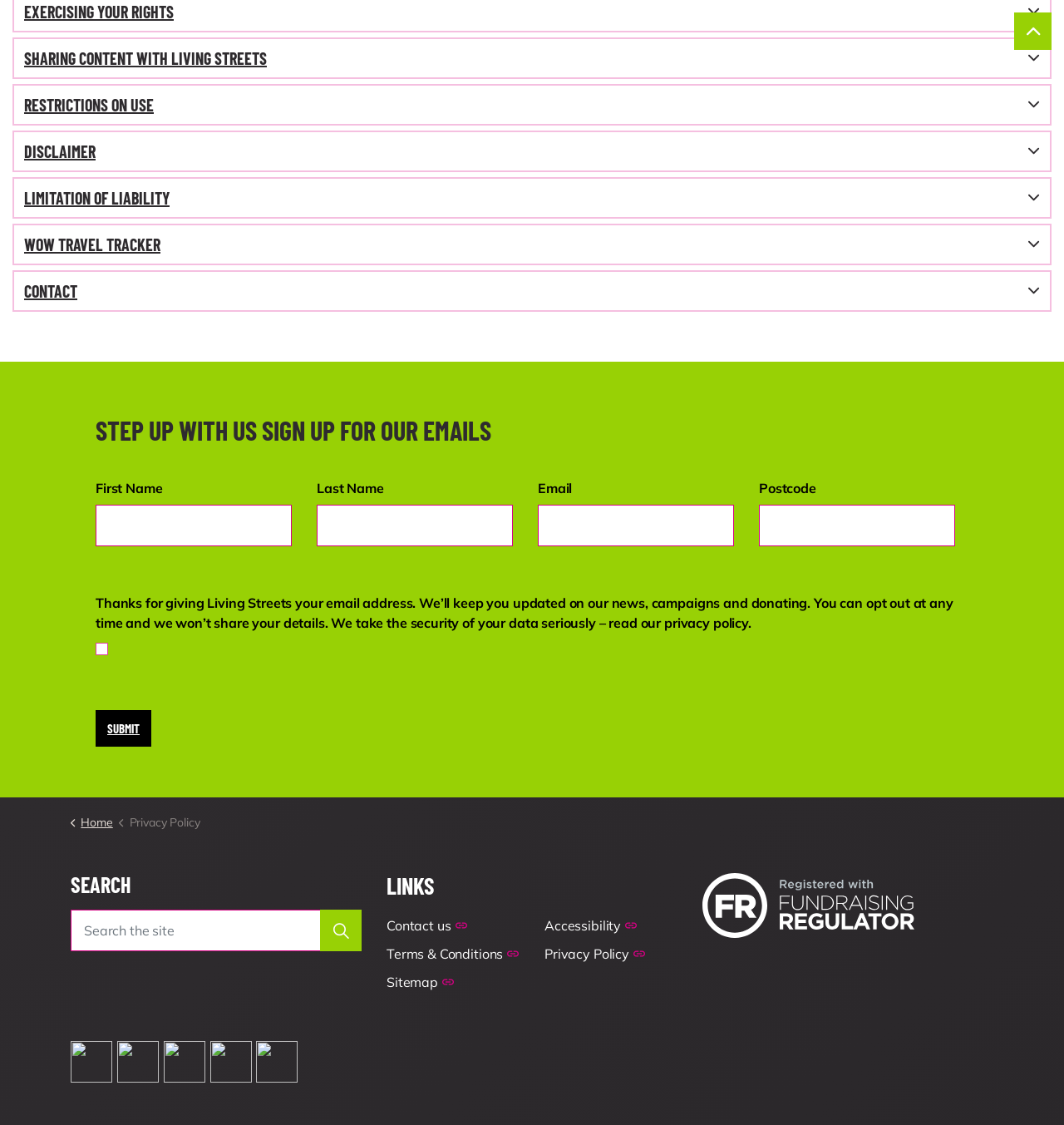Based on the element description: "WOW Travel Tracker", identify the bounding box coordinates for this UI element. The coordinates must be four float numbers between 0 and 1, listed as [left, top, right, bottom].

[0.012, 0.199, 0.988, 0.236]